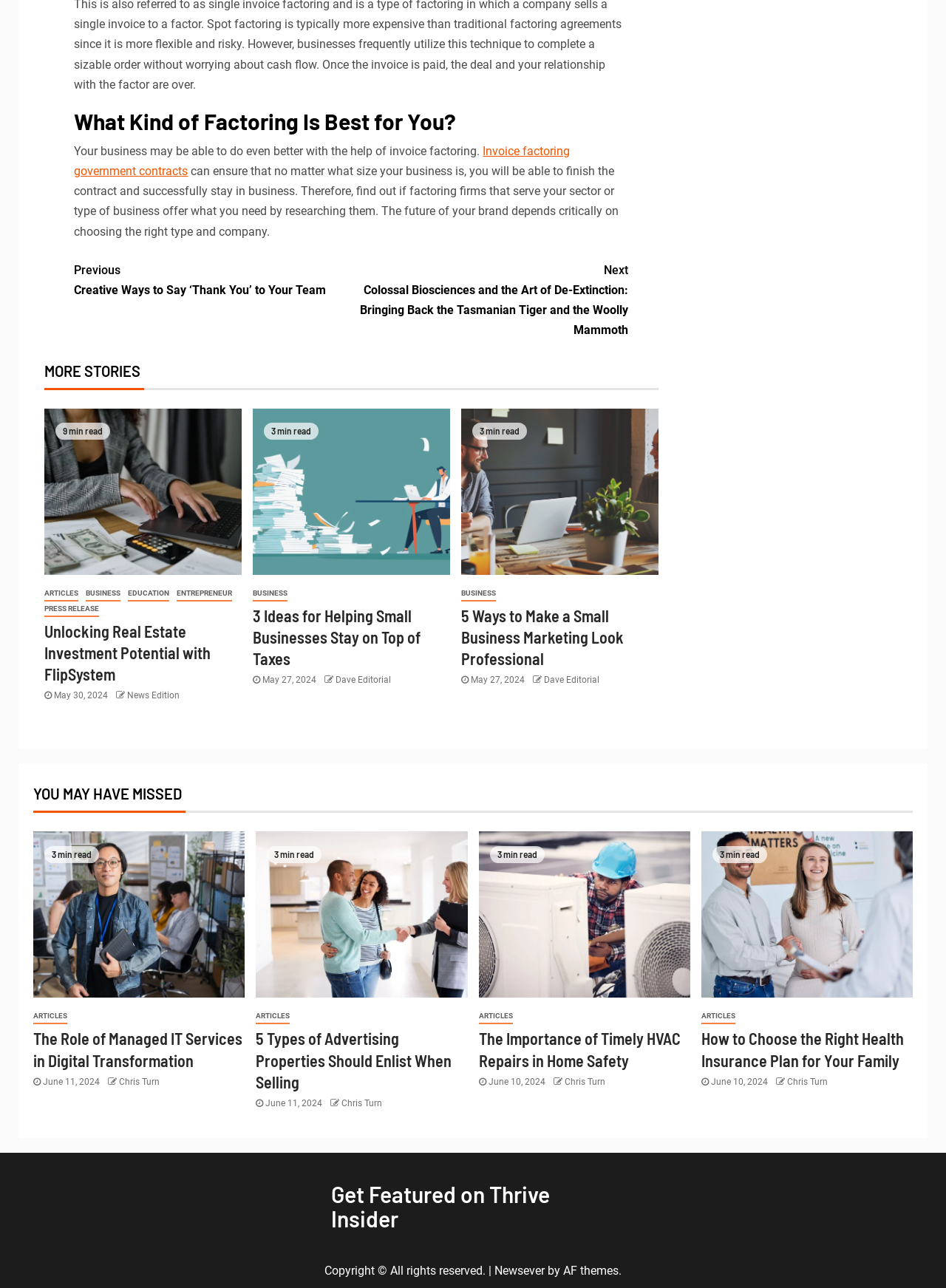Can you give a detailed response to the following question using the information from the image? What is the category of the article '3 Ideas for Helping Small Businesses Stay on Top of Taxes'

The category of the article '3 Ideas for Helping Small Businesses Stay on Top of Taxes' can be determined by looking at the link 'BUSINESS' located below the article title.